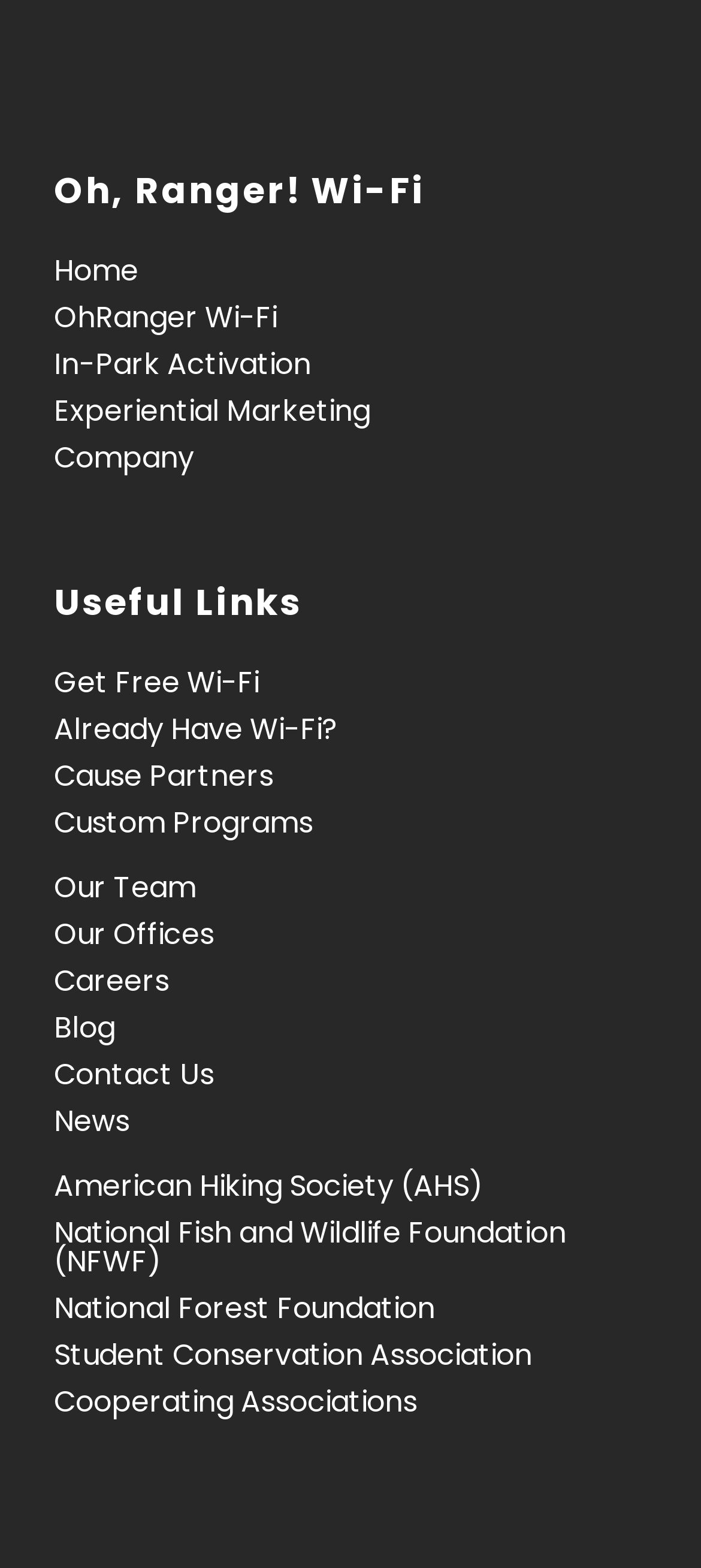Determine the bounding box coordinates for the clickable element to execute this instruction: "get free wi-fi". Provide the coordinates as four float numbers between 0 and 1, i.e., [left, top, right, bottom].

[0.077, 0.422, 0.369, 0.449]